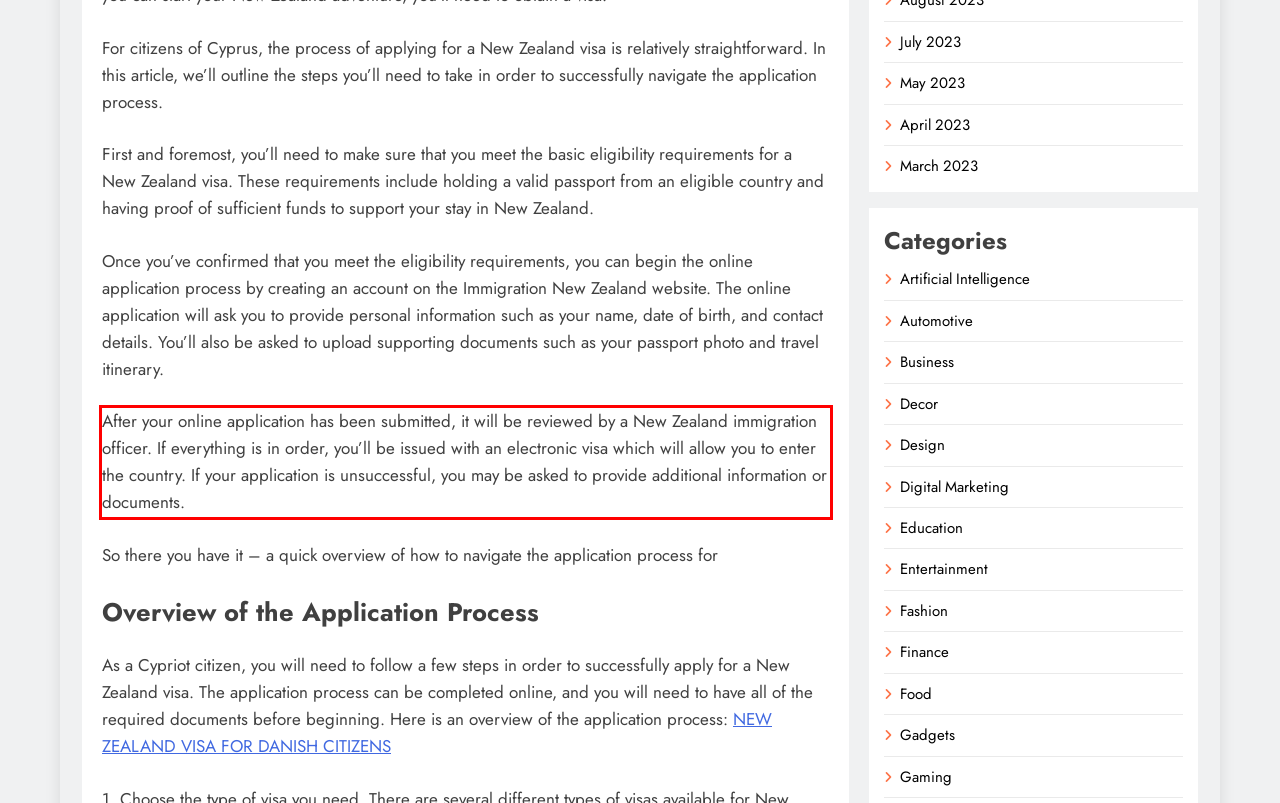Within the provided webpage screenshot, find the red rectangle bounding box and perform OCR to obtain the text content.

After your online application has been submitted, it will be reviewed by a New Zealand immigration officer. If everything is in order, you’ll be issued with an electronic visa which will allow you to enter the country. If your application is unsuccessful, you may be asked to provide additional information or documents.